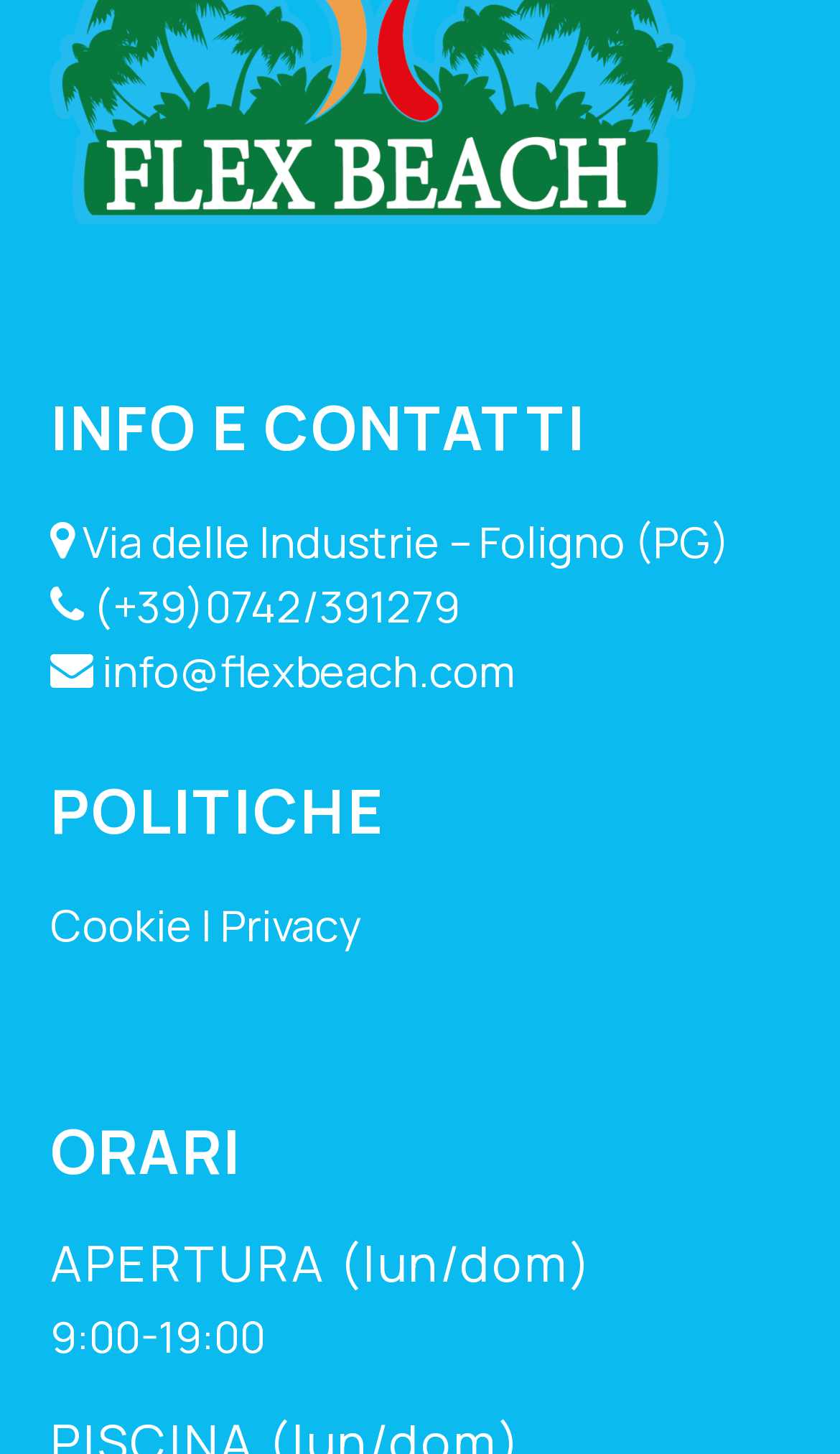Utilize the details in the image to thoroughly answer the following question: How many policy links are available on the webpage?

I found the policy links by looking at the link elements under the 'POLITICHE' heading, which are 'Cookie' and 'Privacy', so there are 2 policy links available on the webpage.